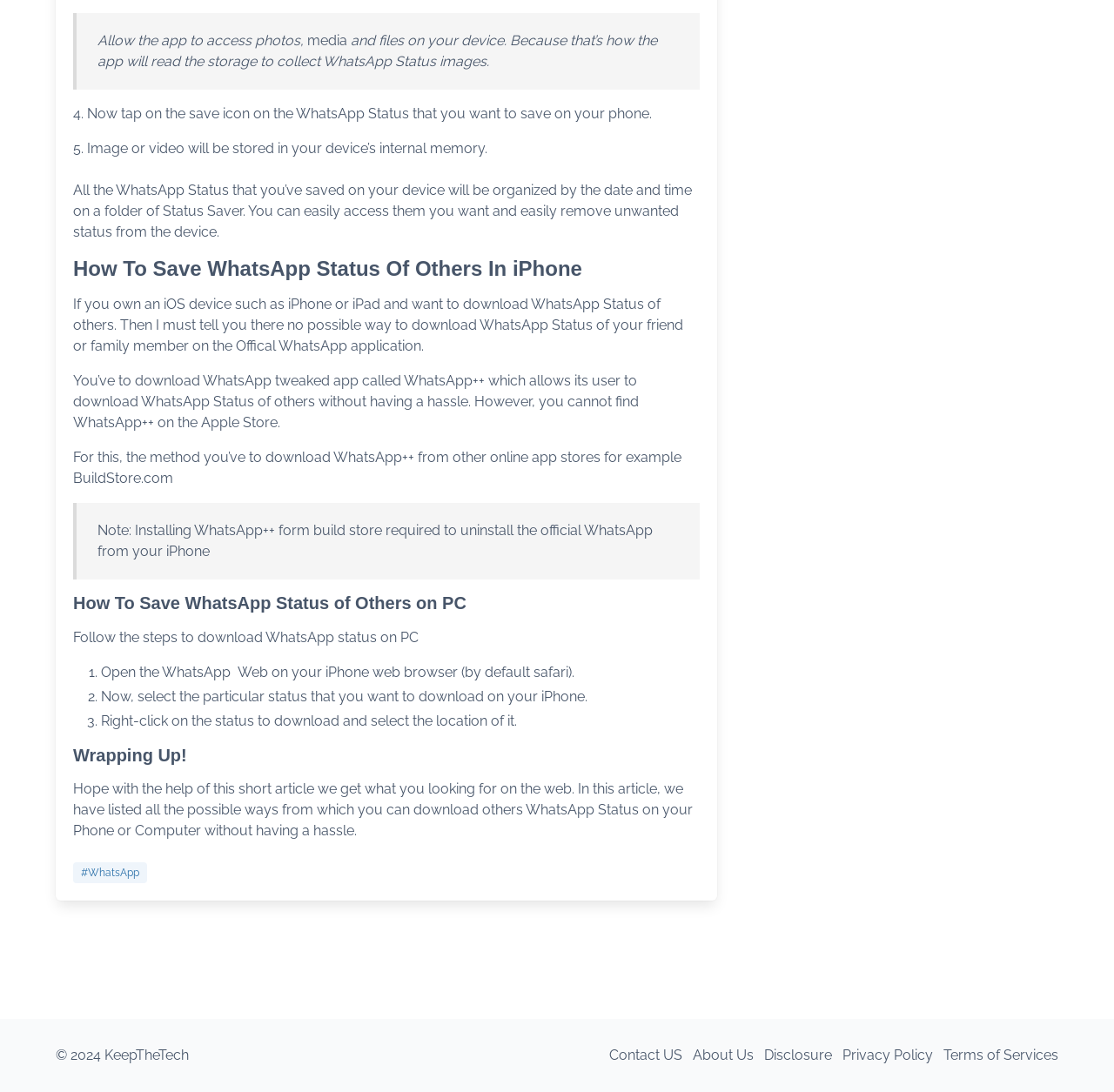What happens to the saved WhatsApp Status on your device?
Utilize the information in the image to give a detailed answer to the question.

According to the webpage, all the WhatsApp Status that you've saved on your device will be organized by the date and time on a folder of Status Saver, making it easy to access and remove unwanted status.